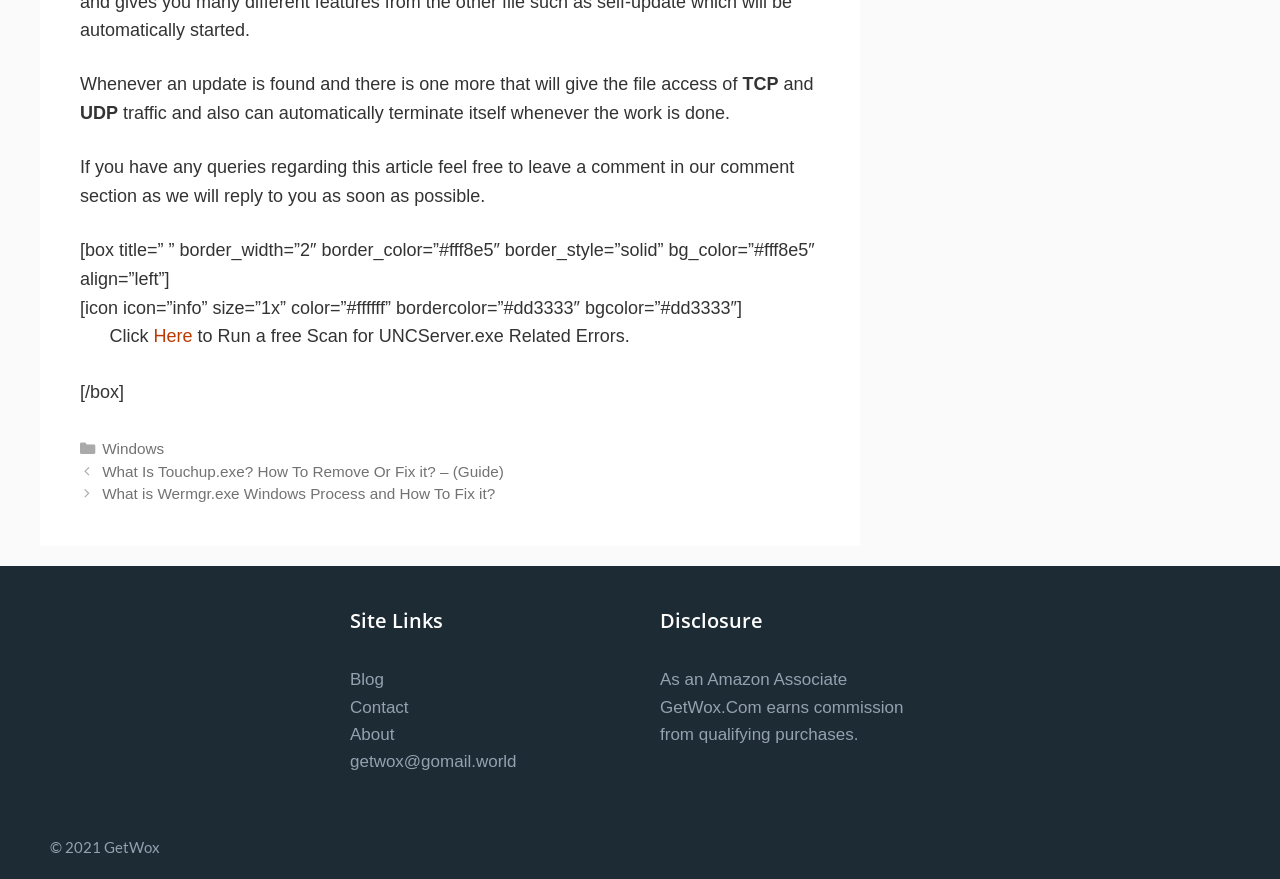Determine the bounding box coordinates for the clickable element to execute this instruction: "Visit the Blog page". Provide the coordinates as four float numbers between 0 and 1, i.e., [left, top, right, bottom].

[0.273, 0.763, 0.3, 0.784]